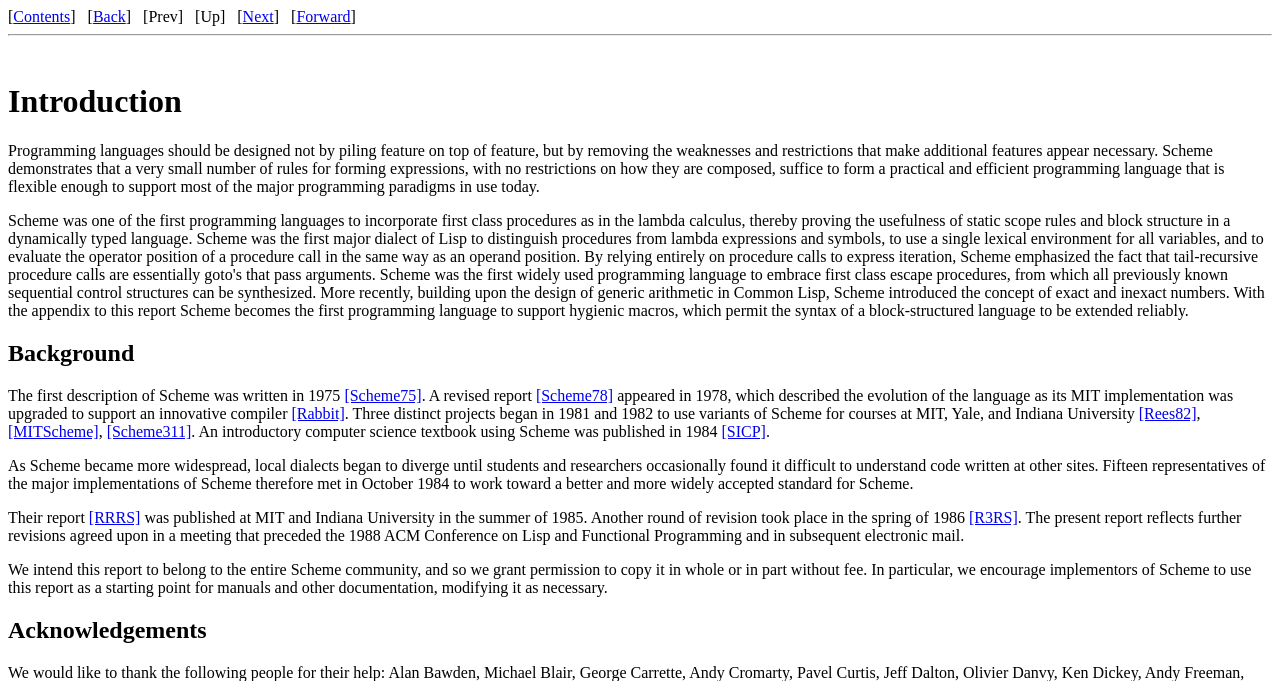Identify the bounding box coordinates of the clickable region necessary to fulfill the following instruction: "Go back to previous page". The bounding box coordinates should be four float numbers between 0 and 1, i.e., [left, top, right, bottom].

[0.073, 0.012, 0.098, 0.037]